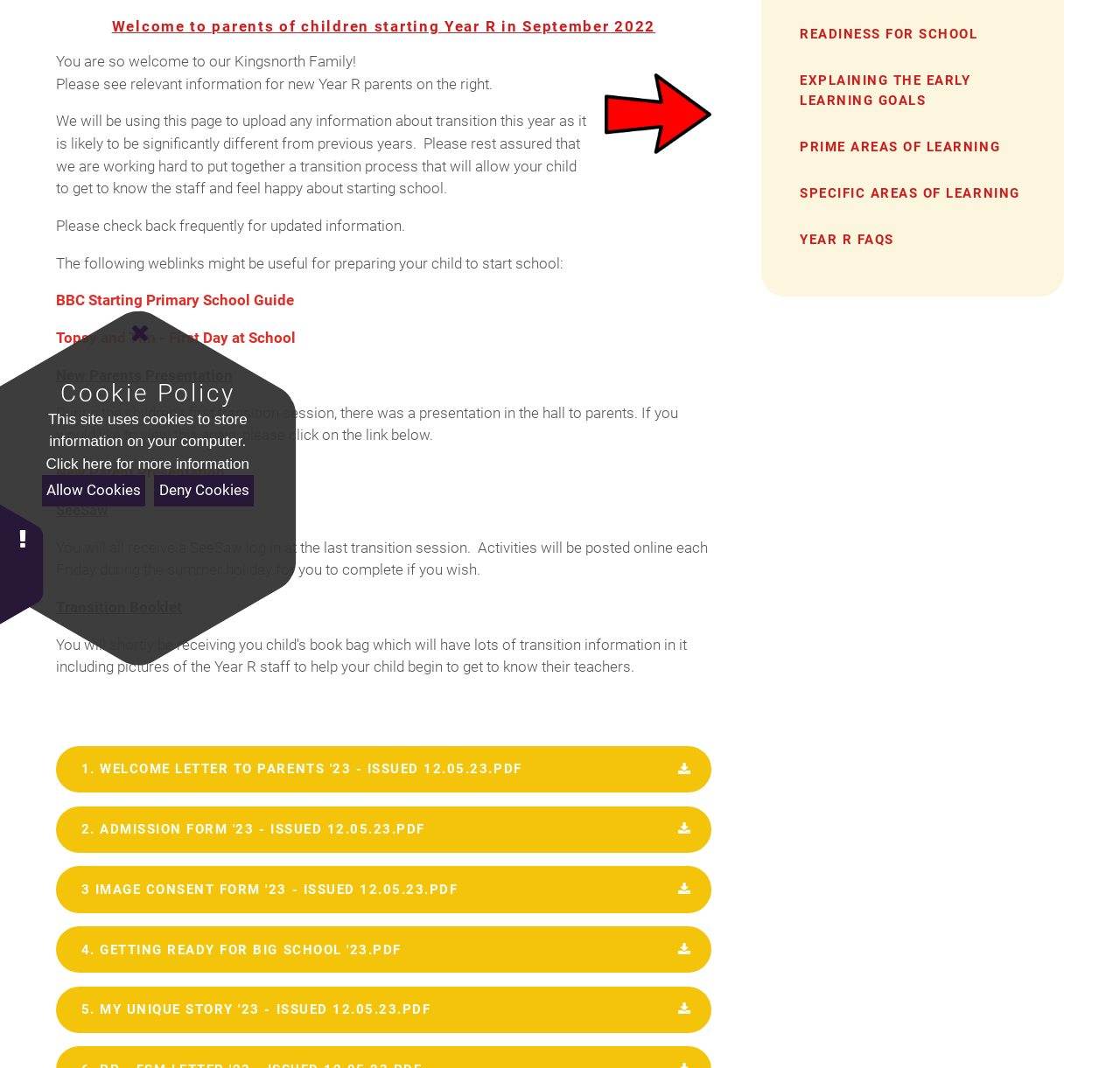Locate the bounding box of the UI element described in the following text: "Deny Cookies".

[0.138, 0.445, 0.227, 0.474]